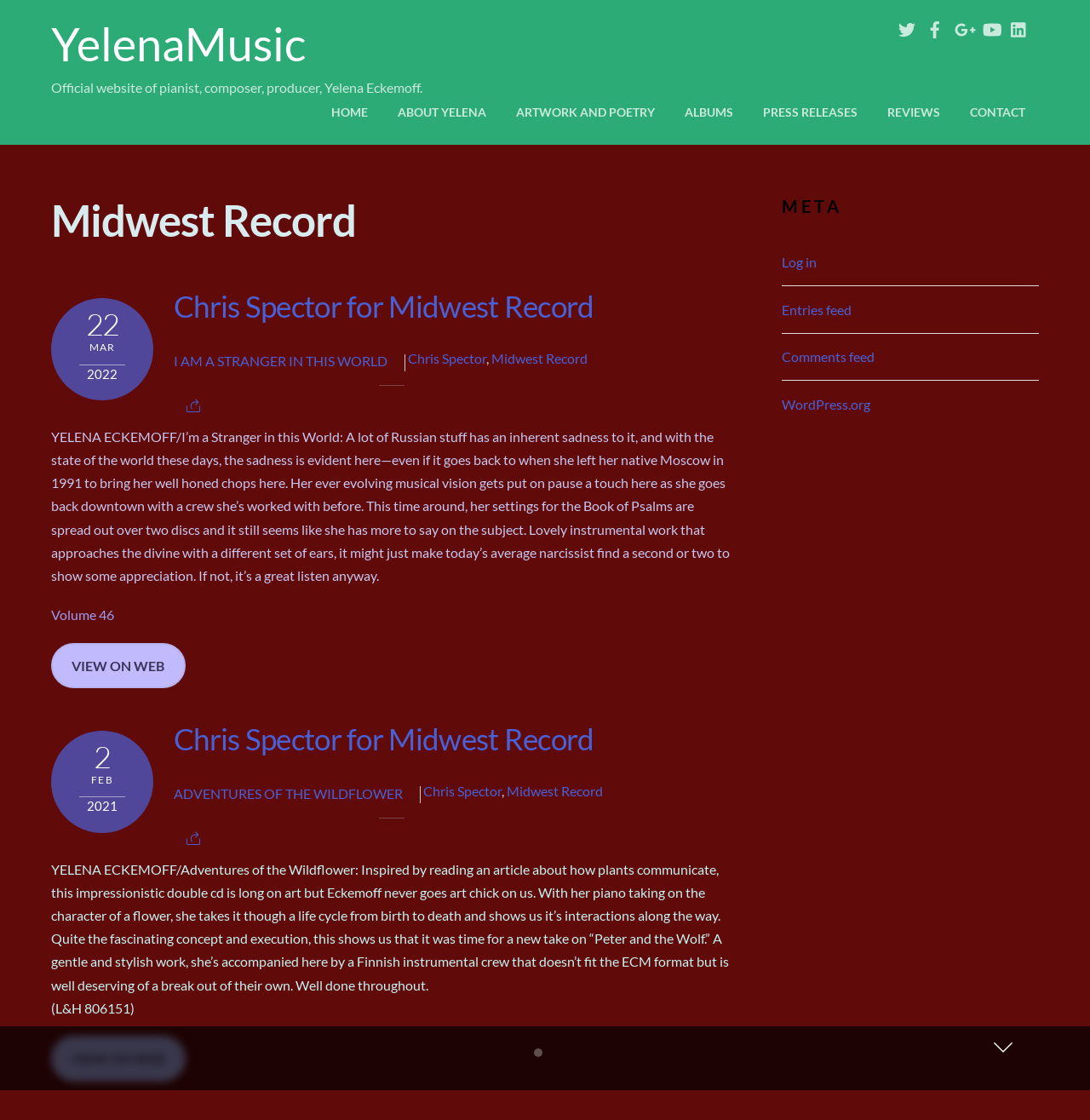Provide a thorough description of the webpage's content and layout.

The webpage is the official website of pianist, composer, and producer Yelena Eckemoff. At the top, there is a link to YelenaMusic and a brief description of Yelena Eckemoff's profession. Below this, there are social media links to Twitter, Facebook, Google+, YouTube, and LinkedIn, each accompanied by an icon.

The main content of the webpage is divided into two sections. The first section has a heading "Midwest Record" and features two articles. Each article has a timestamp, a heading, and a brief description of a music album. The first article is about "I AM A STRANGER IN THIS WORLD" and the second article is about "ADVENTURES OF THE WILDFLOWER". Both articles have links to view the full content on the web.

In the middle of the webpage, there is a navigation menu with links to "HOME", "ABOUT YELENA", "ARTWORK AND POETRY", "ALBUMS", "PRESS RELEASES", "REVIEWS", and "CONTACT".

At the bottom of the webpage, there is a complementary section with a heading "META" that contains links to log in, entries feed, comments feed, and WordPress.org. There are also two links to collapse a player and an empty link at the very bottom right corner of the webpage.